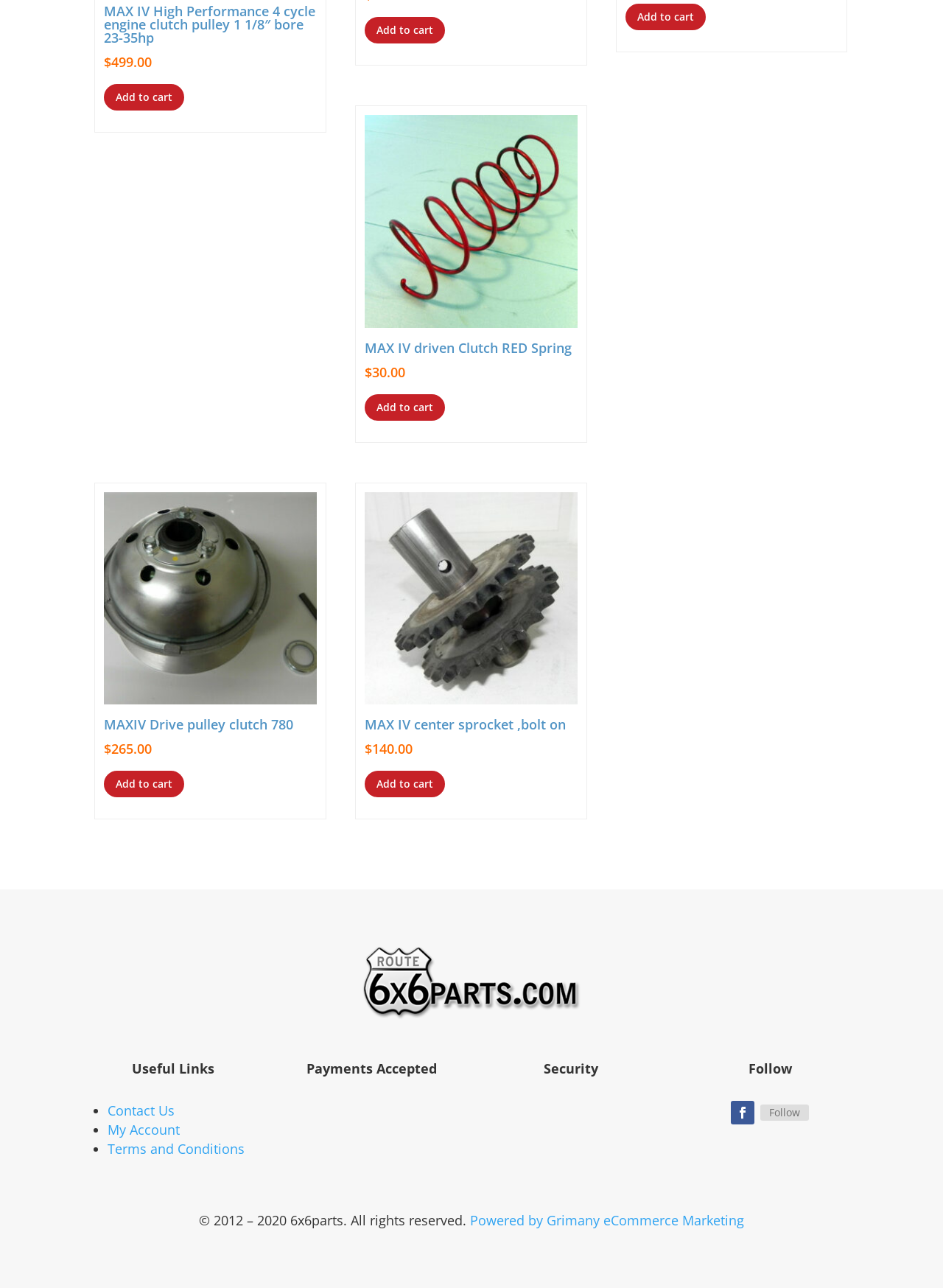Select the bounding box coordinates of the element I need to click to carry out the following instruction: "Share on Facebook".

None